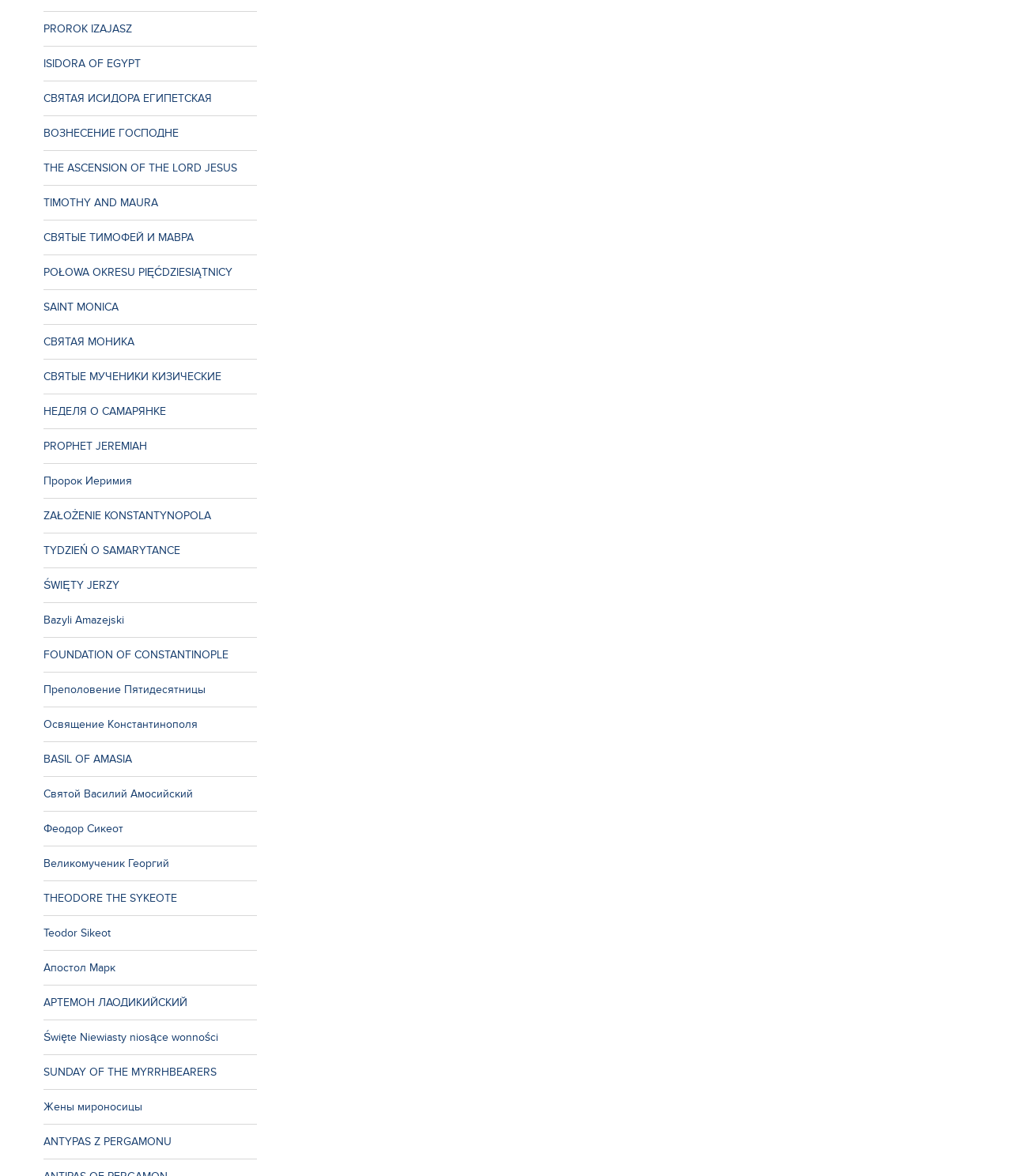Specify the bounding box coordinates of the region I need to click to perform the following instruction: "Play Sokoban game". The coordinates must be four float numbers in the range of 0 to 1, i.e., [left, top, right, bottom].

None